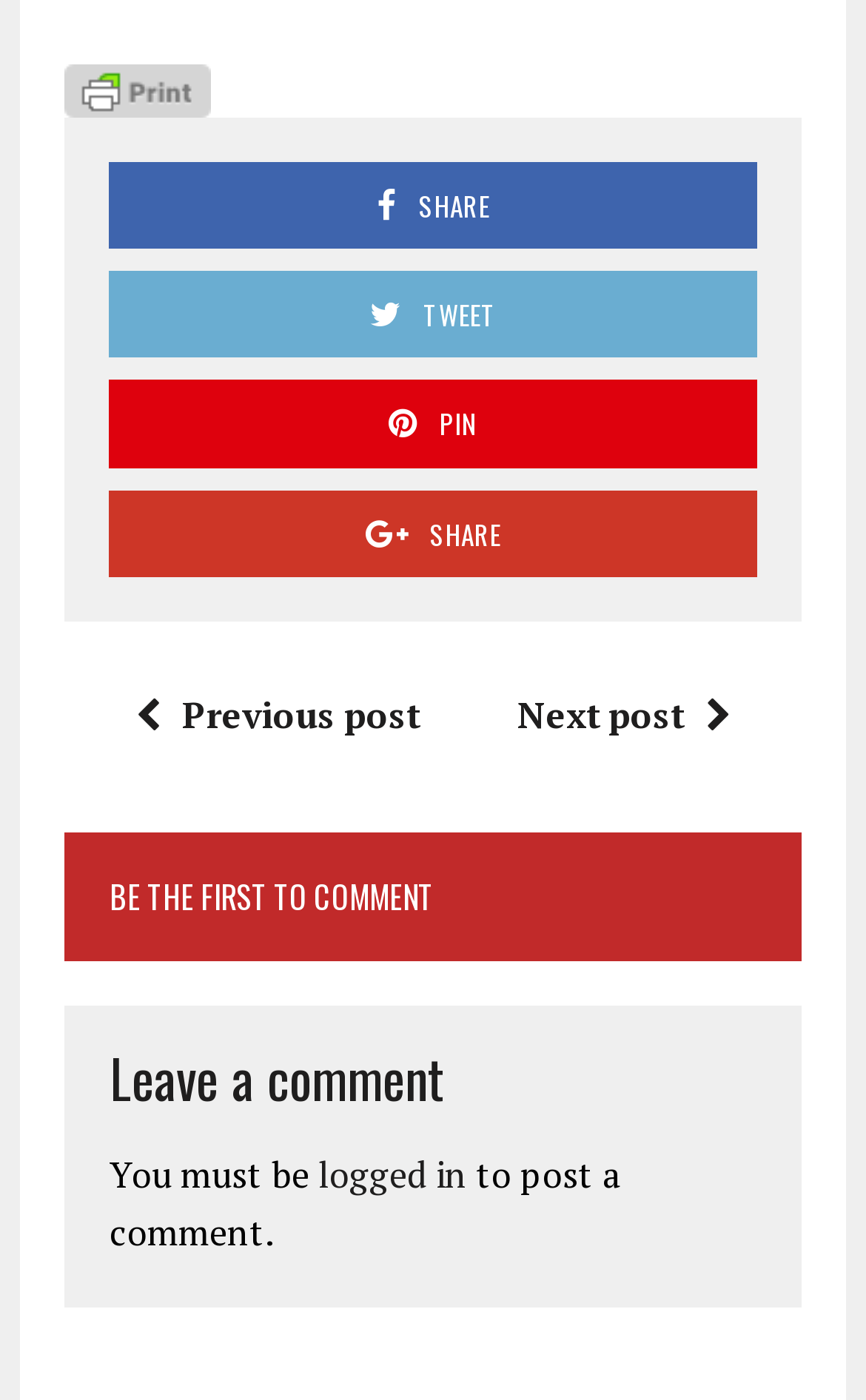What is the purpose of the heading 'BE THE FIRST TO COMMENT'?
Give a one-word or short-phrase answer derived from the screenshot.

Encourage commenting